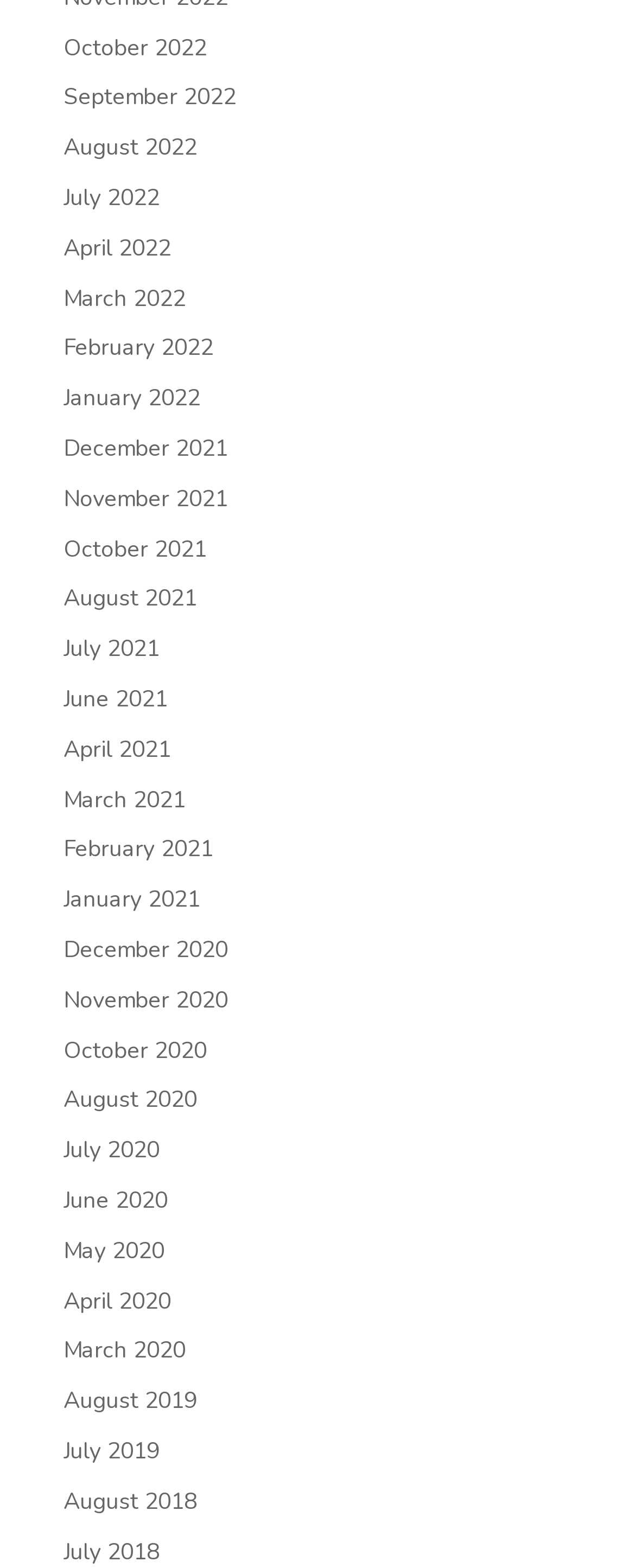Based on the image, provide a detailed and complete answer to the question: 
What is the most recent month listed on the webpage?

I looked at the list of links on the webpage and found that the most recent month listed is October 2022, which is at the top of the list.